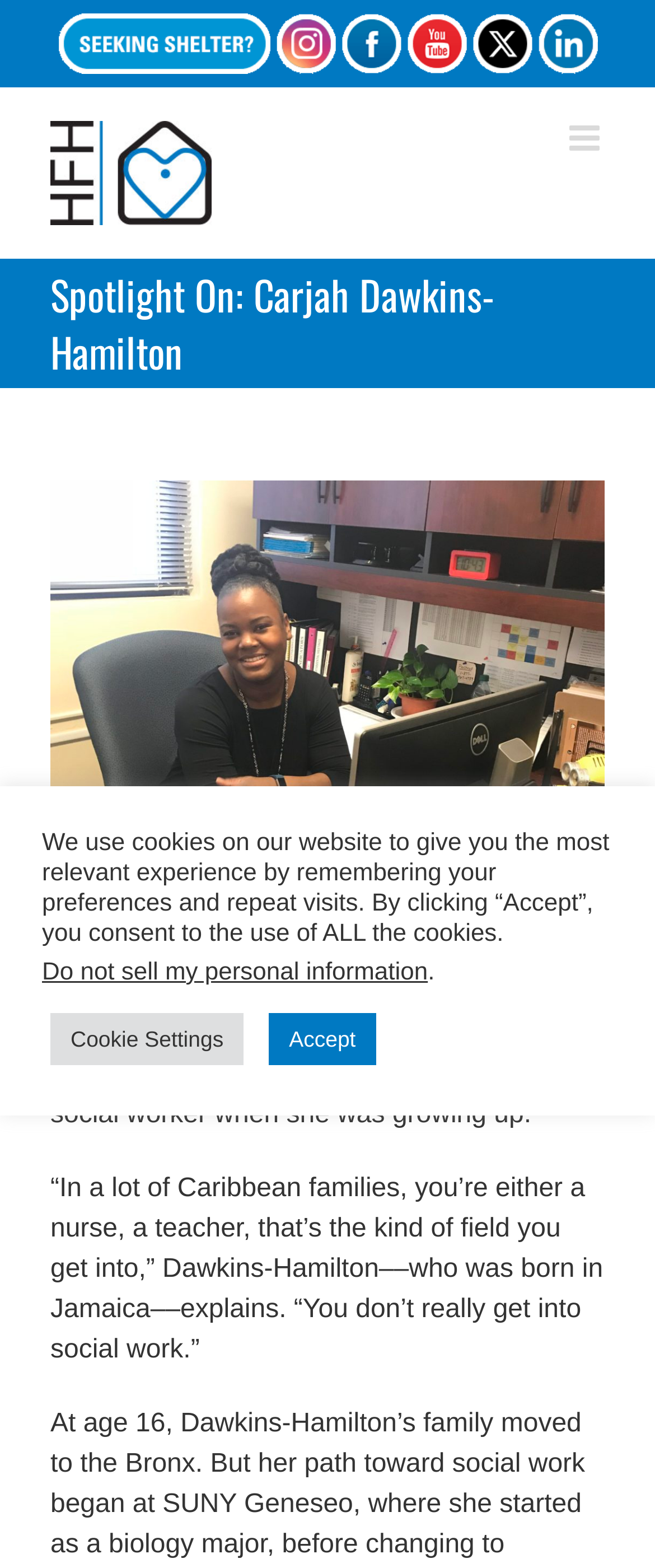What is the name of the social media platform with an icon located between Facebook and YouTube?
Please look at the screenshot and answer in one word or a short phrase.

Twitter